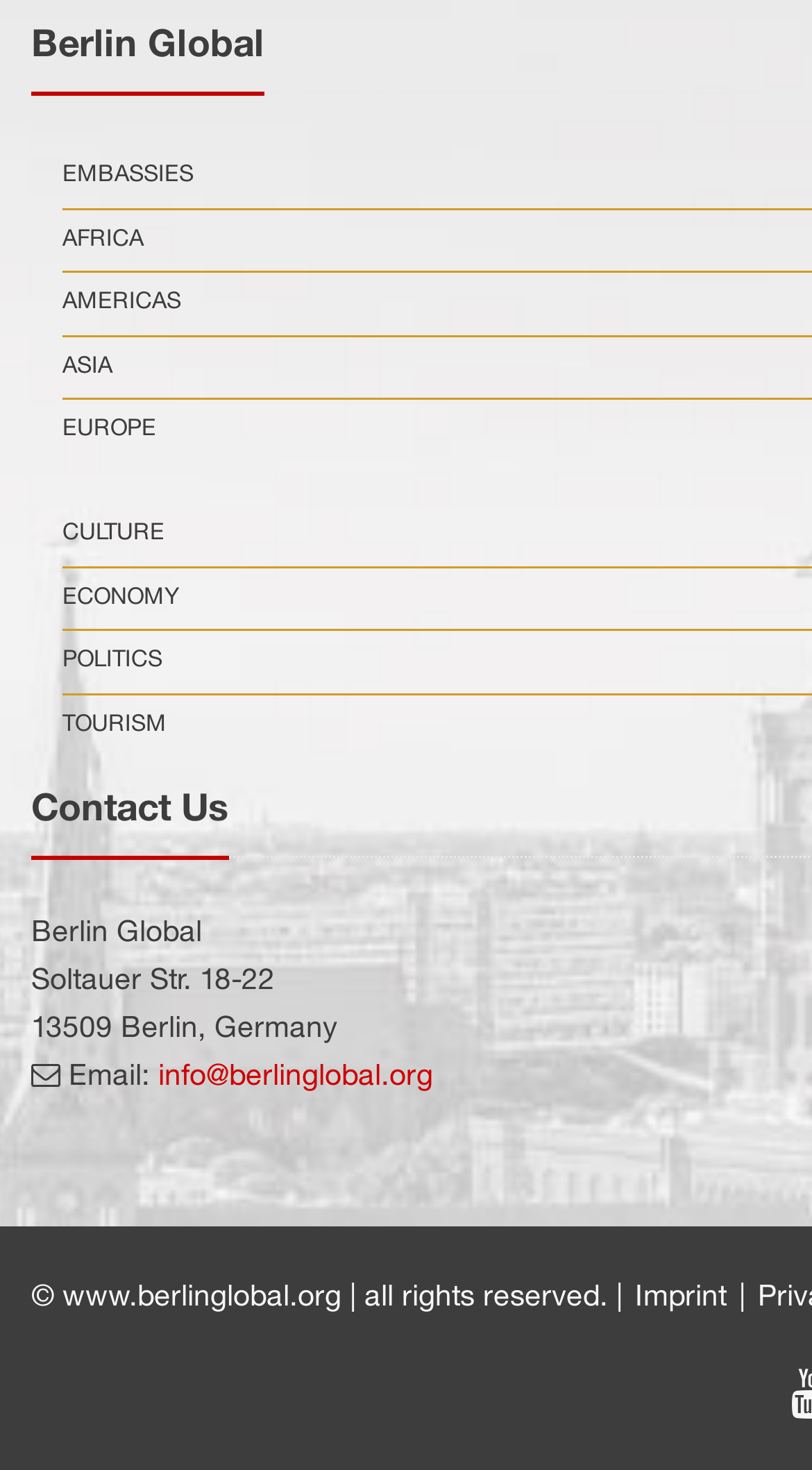Provide a single word or phrase to answer the given question: 
What is the address of Berlin Global?

Soltauer Str. 18-22, 13509 Berlin, Germany